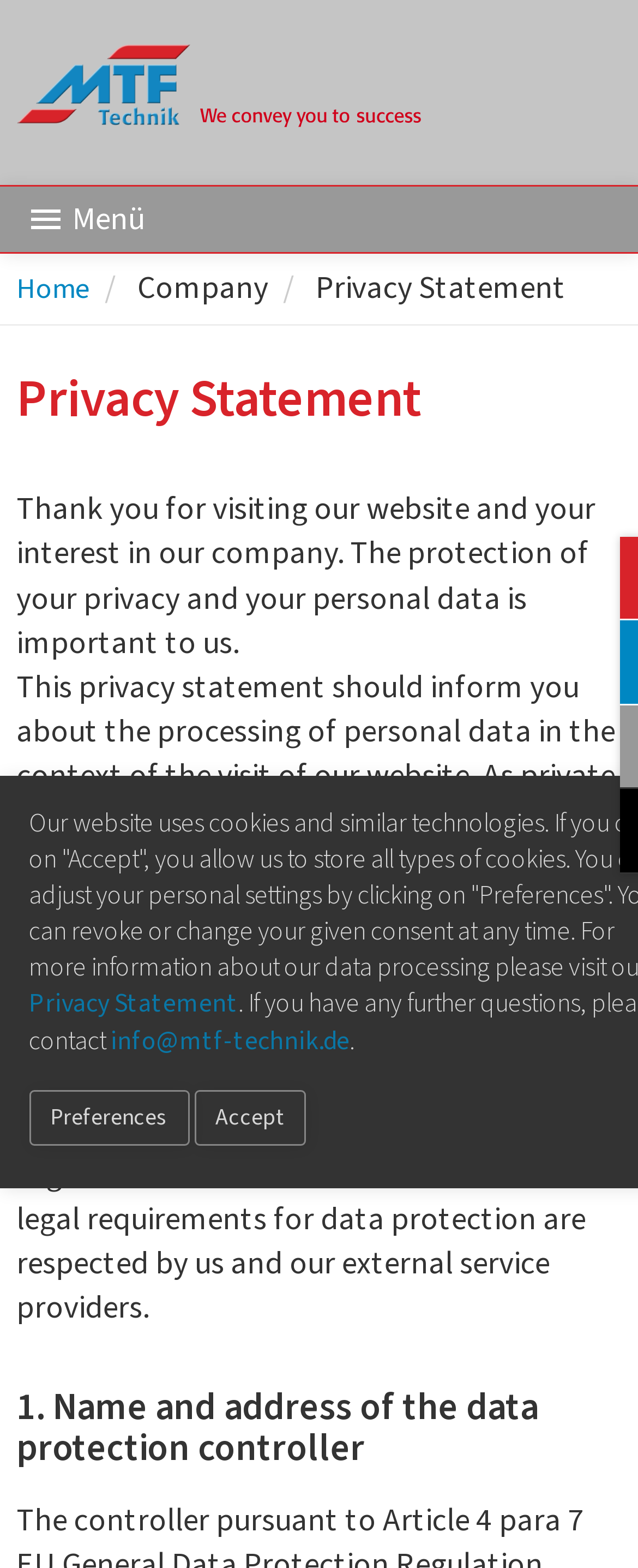What is the topic of the section starting with '1.'?
Give a one-word or short phrase answer based on the image.

Name and address of data protection controller